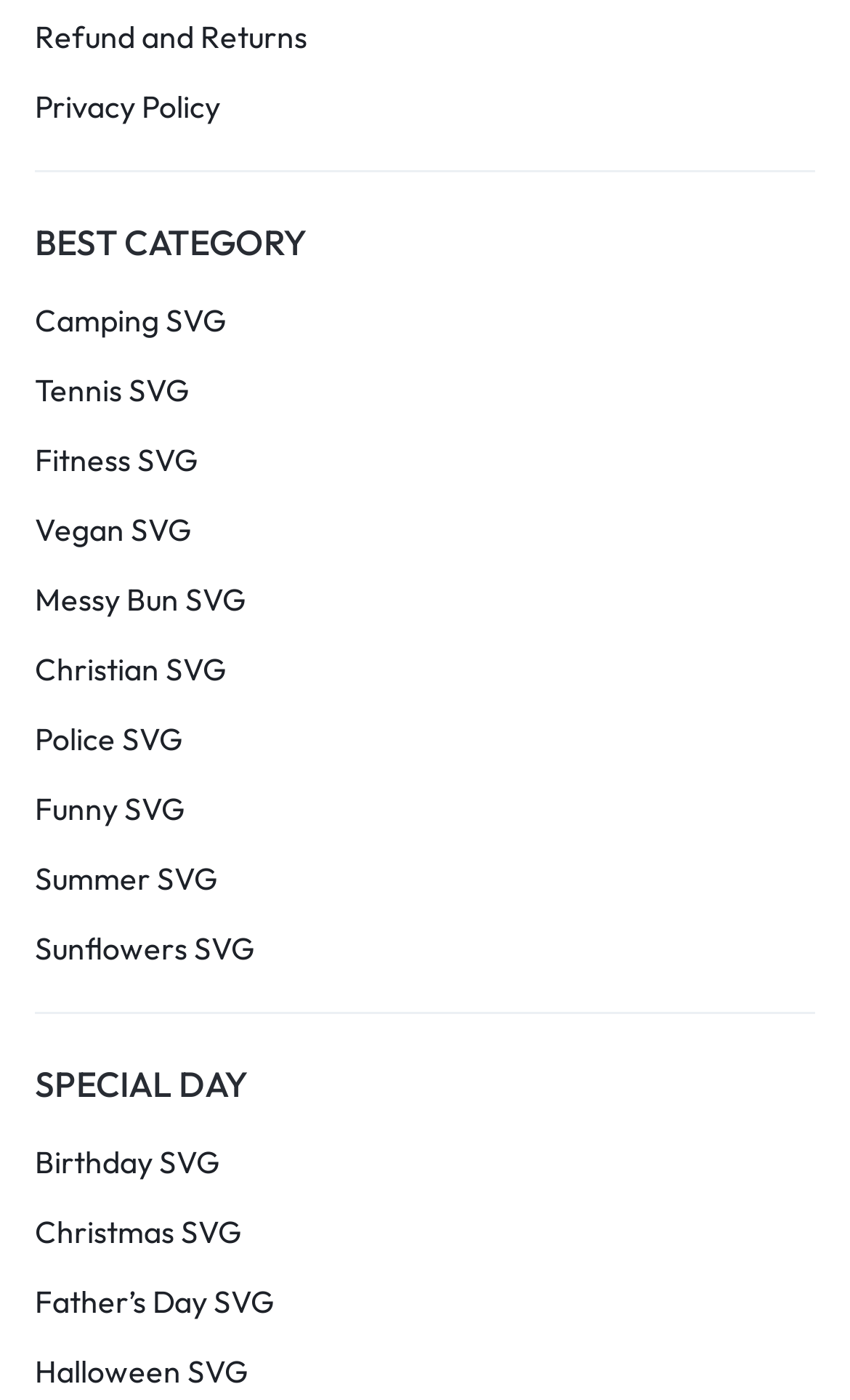Answer briefly with one word or phrase:
How many SVG links are listed under 'SPECIAL DAY'?

4